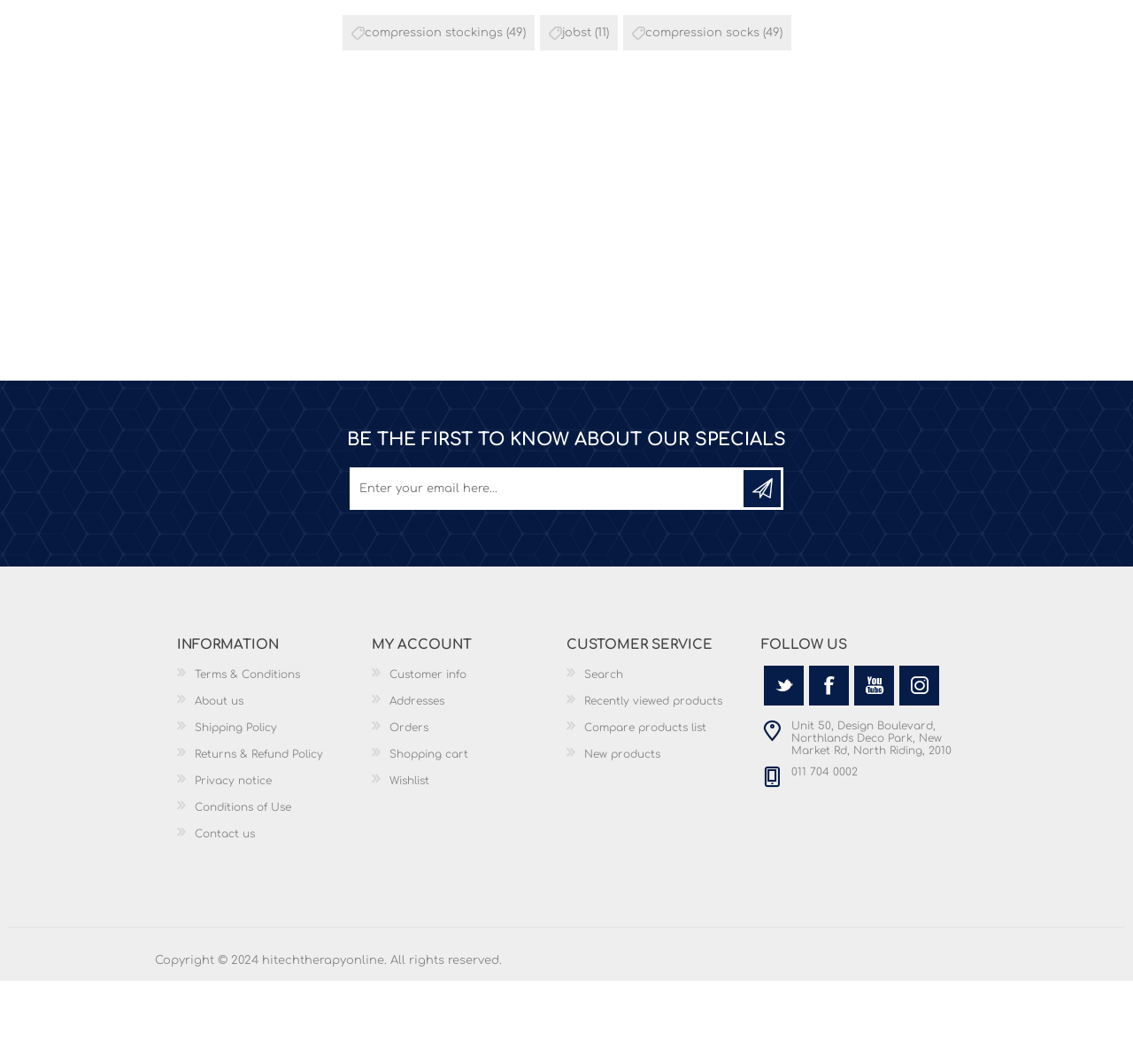Identify the bounding box coordinates for the UI element described as follows: Terms & Conditions. Use the format (top-left x, top-left y, bottom-right x, bottom-right y) and ensure all values are floating point numbers between 0 and 1.

[0.172, 0.706, 0.265, 0.718]